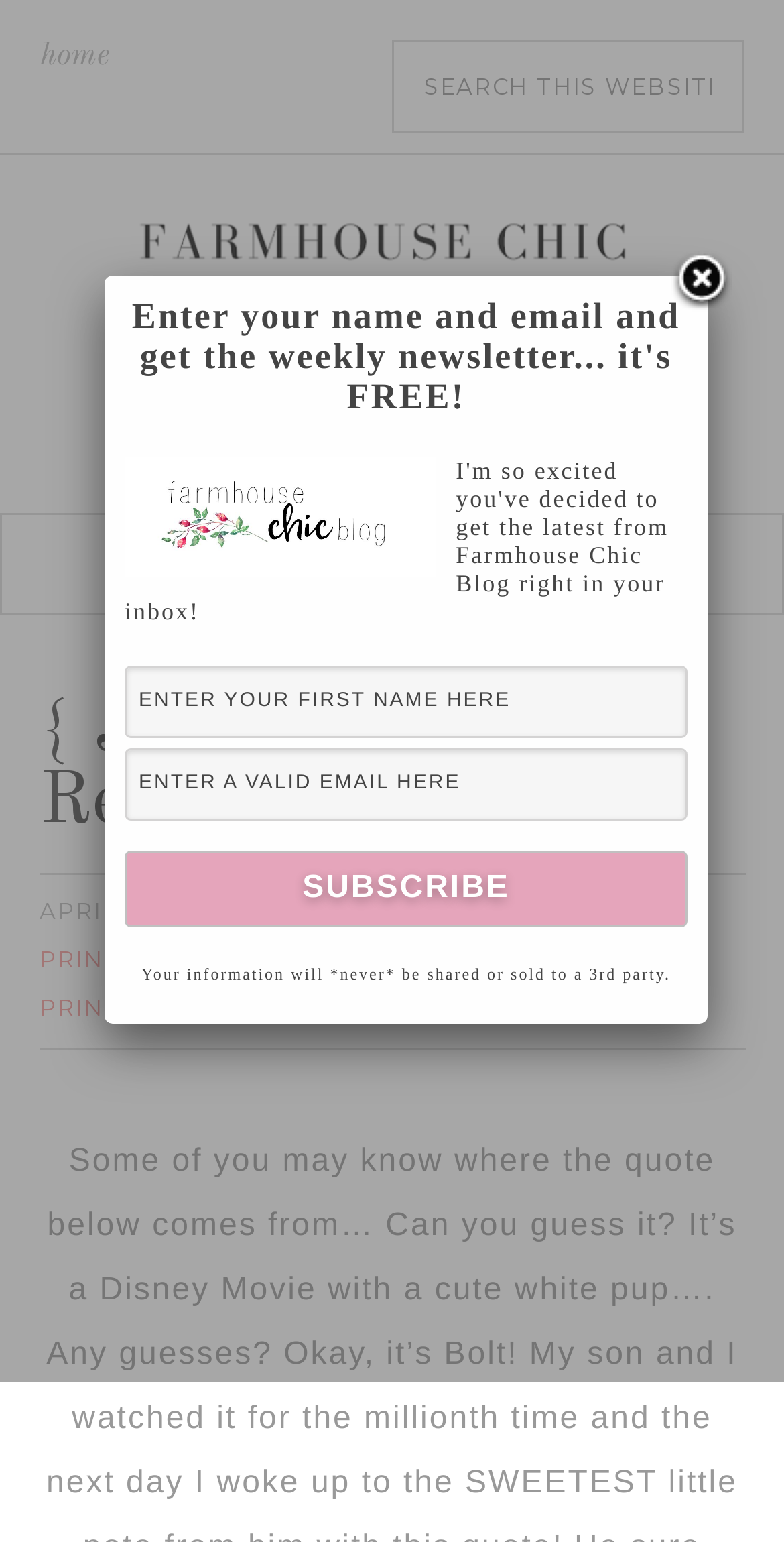Please identify the bounding box coordinates of the region to click in order to complete the given instruction: "read the blog post titled Just A Little Reminder…". The coordinates should be four float numbers between 0 and 1, i.e., [left, top, right, bottom].

[0.05, 0.451, 0.676, 0.545]